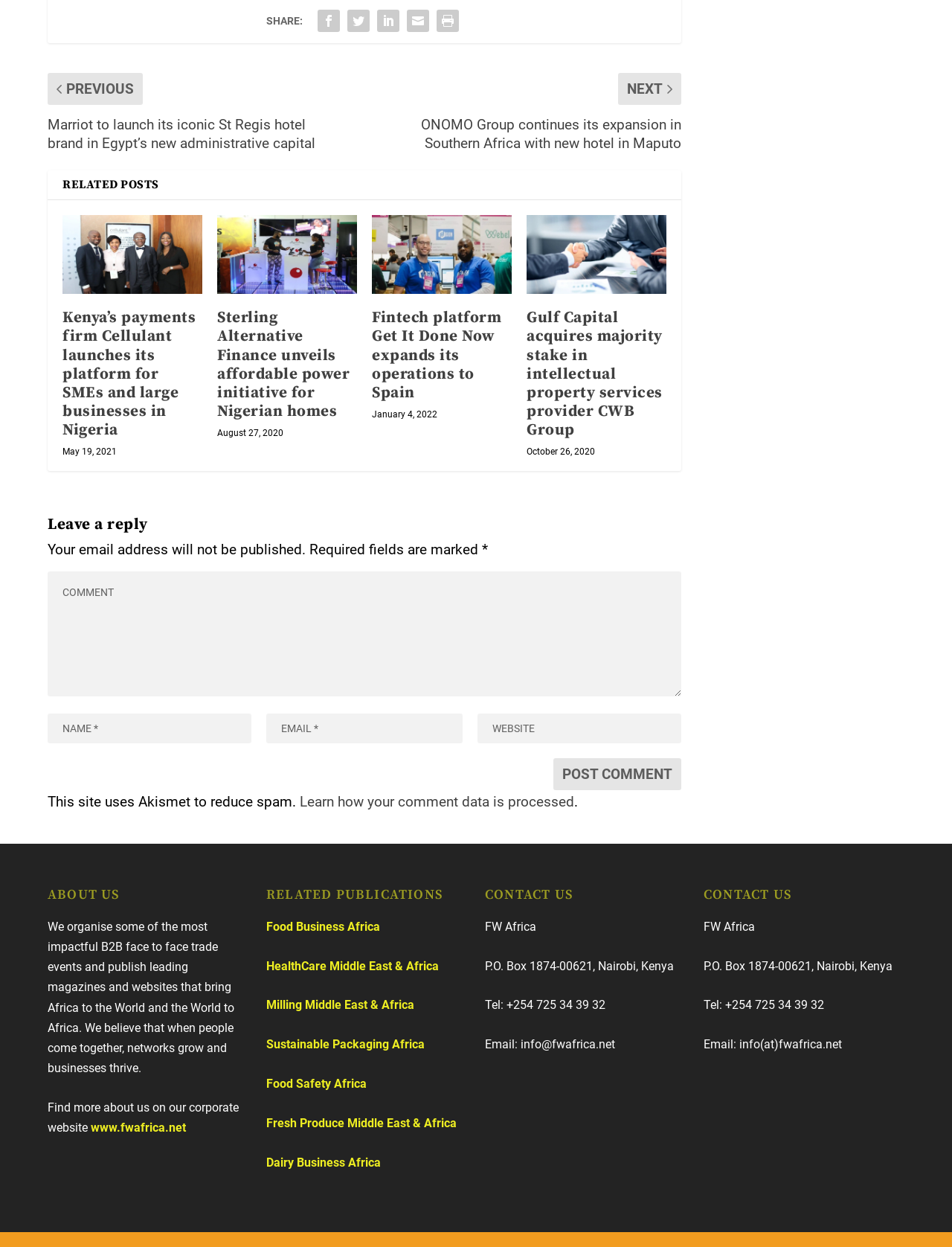Could you highlight the region that needs to be clicked to execute the instruction: "Click on the 'Food Business Africa' link"?

[0.28, 0.719, 0.399, 0.731]